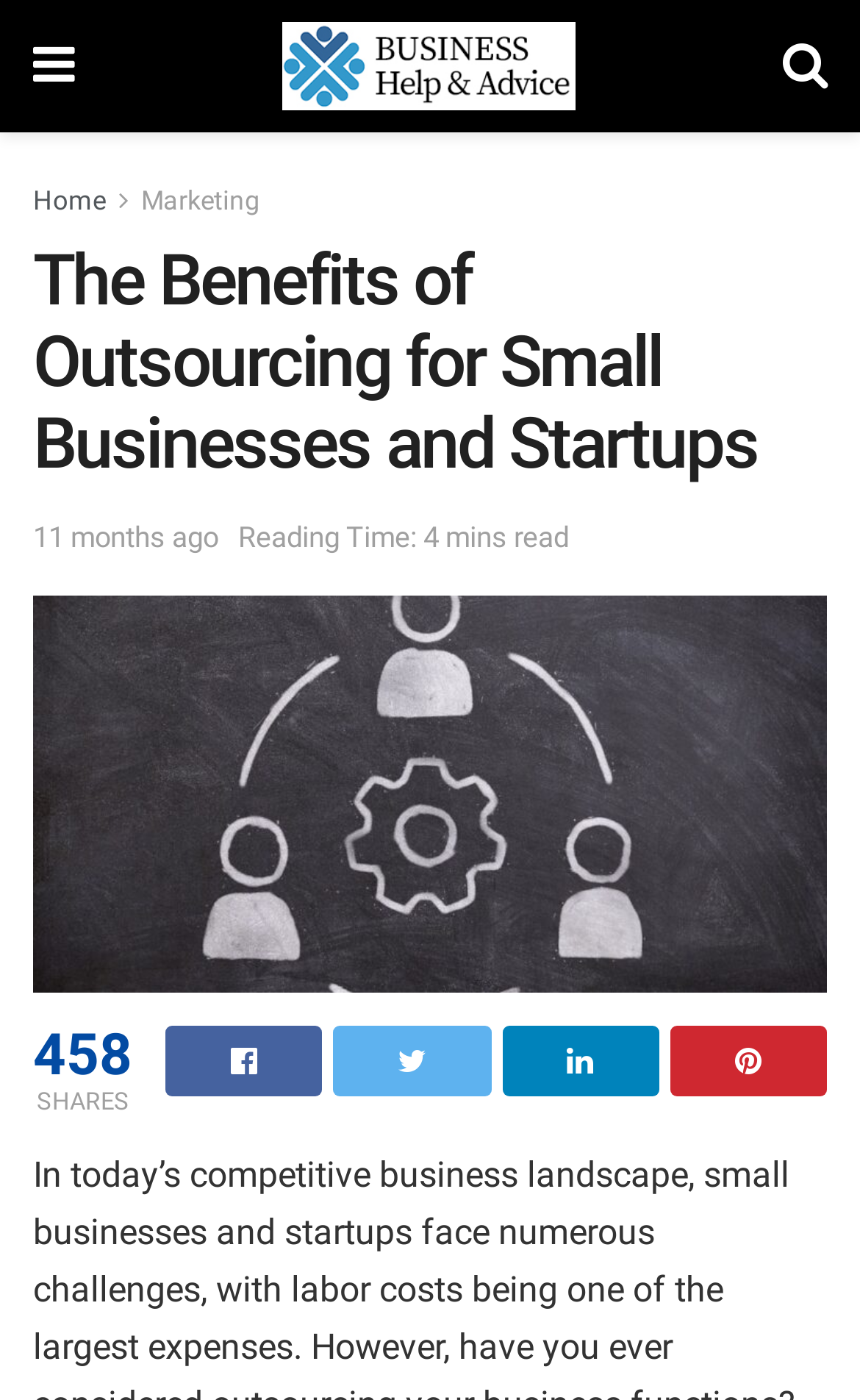Refer to the image and provide an in-depth answer to the question: 
How many shares does the article have?

The webpage displays the number of shares of the article as '458' next to the 'SHARES' label.